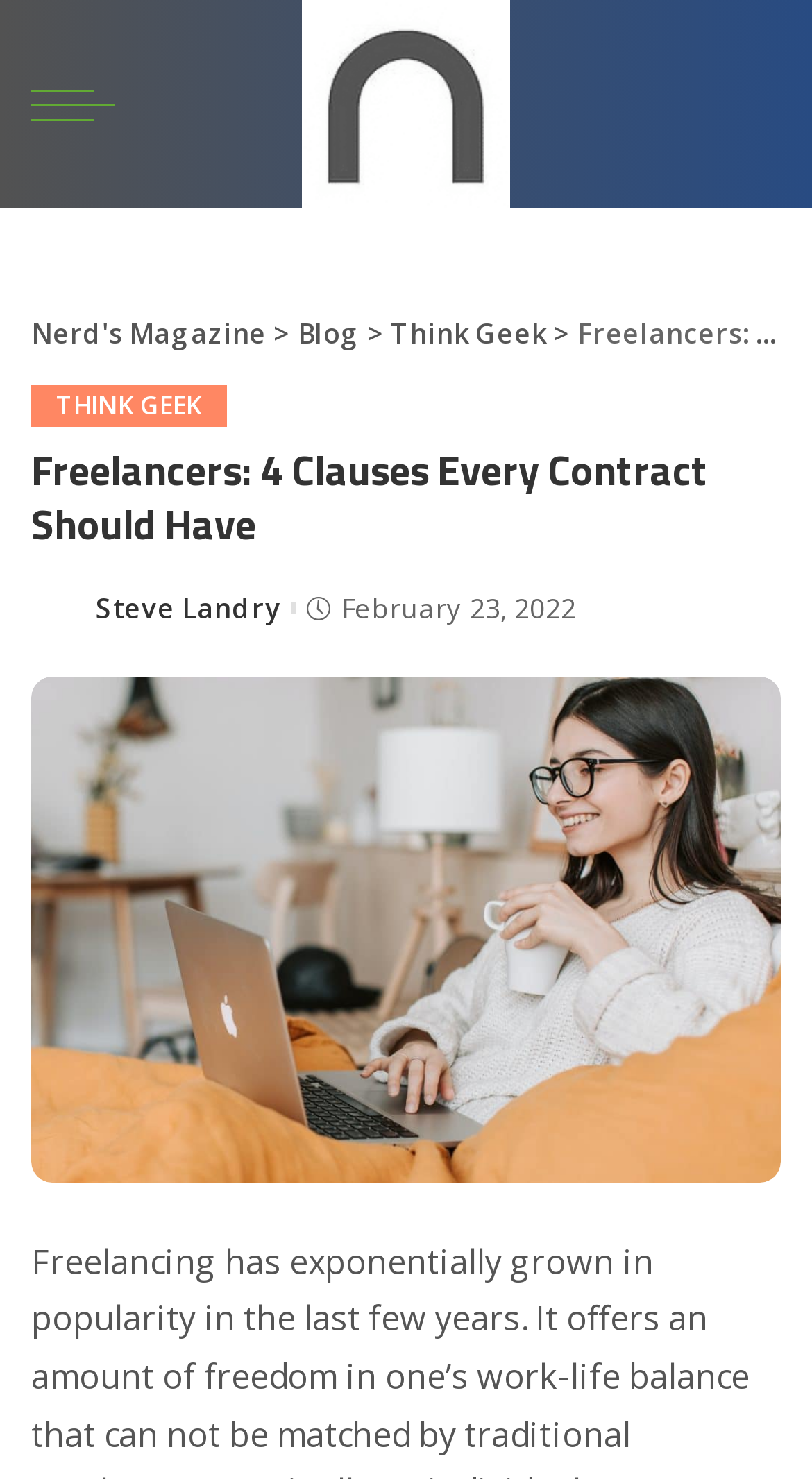Generate a comprehensive description of the contents of the webpage.

The webpage appears to be an article from Nerd's Magazine, with the title "Freelancers: 4 Clauses Every Contract Should Have" prominently displayed at the top. Below the title, there is a section with links to other parts of the website, including "Nerd's Magazine", "Blog", and "Think Geek". 

To the left of this section, there is a small image of the author, Steve Landry. Next to the image, the text "Posted by" is displayed, followed by the date "February 23, 2022" in a slightly smaller font.

The main content of the article is not explicitly described in the accessibility tree, but based on the meta description, it is likely to discuss five important clauses that freelancers should include in their contracts and how they can be beneficial.